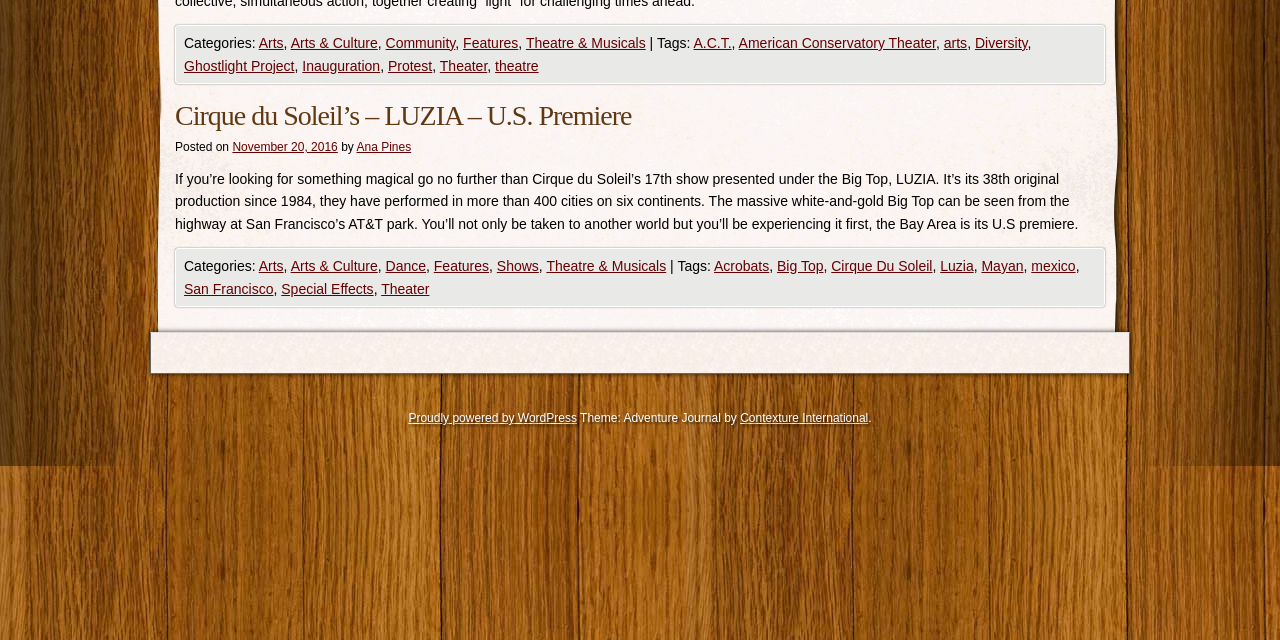Determine the bounding box coordinates (top-left x, top-left y, bottom-right x, bottom-right y) of the UI element described in the following text: Big Top

[0.607, 0.403, 0.643, 0.428]